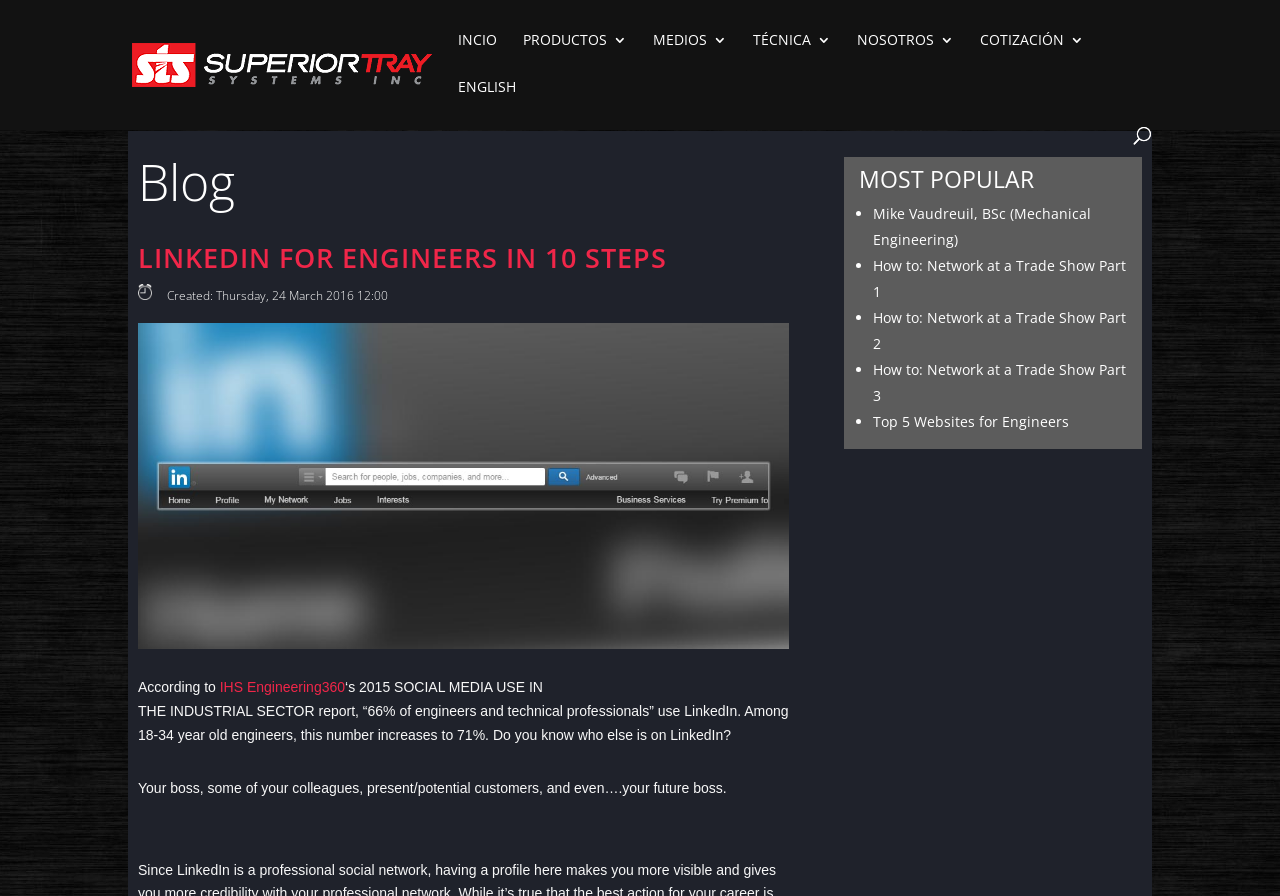Determine the bounding box coordinates of the section to be clicked to follow the instruction: "Visit the 'IHS Engineering360' website". The coordinates should be given as four float numbers between 0 and 1, formatted as [left, top, right, bottom].

[0.172, 0.758, 0.27, 0.776]